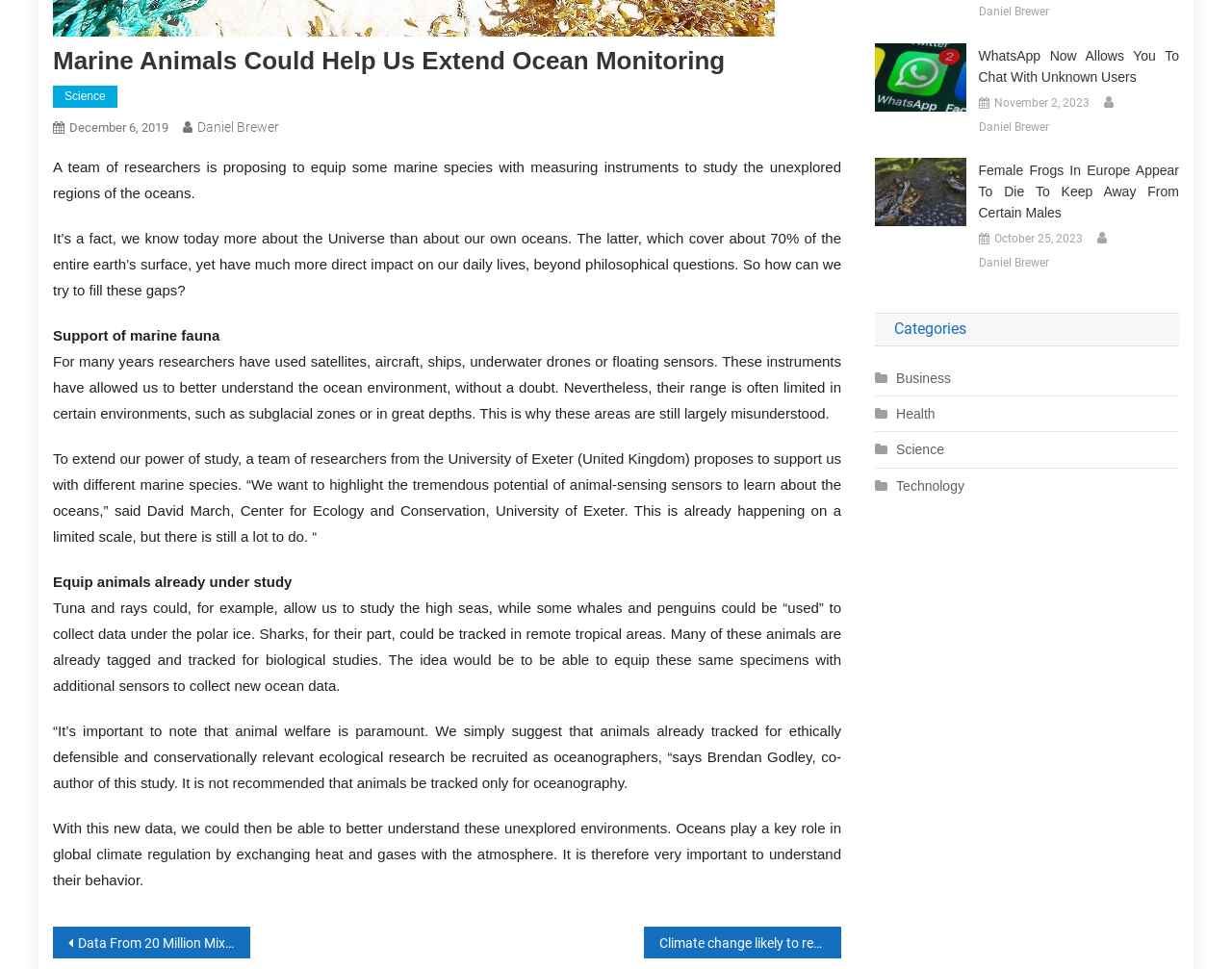Bounding box coordinates are to be given in the format (top-left x, top-left y, bottom-right x, bottom-right y). All values must be floating point numbers between 0 and 1. Provide the bounding box coordinate for the UI element described as: October 25, 2023

[0.807, 0.236, 0.879, 0.258]